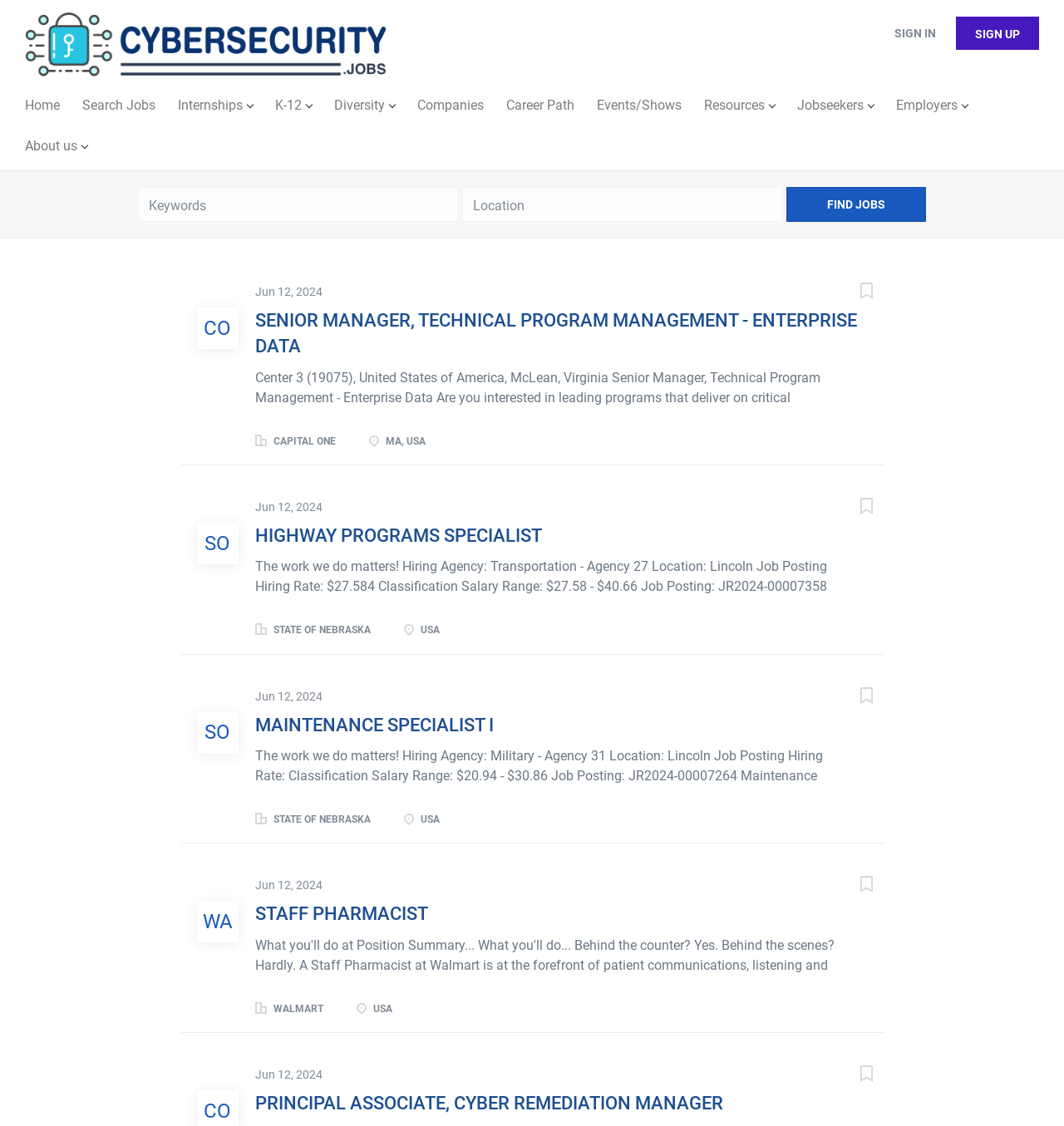What type of jobs are listed on this webpage?
Refer to the image and give a detailed answer to the question.

The webpage's content suggests that it specializes in listing cyber security jobs, as evident from the job titles and company names. The presence of keywords like 'Cyber Security Jobs' and 'Technical Program Management - Enterprise Data' further supports this conclusion.